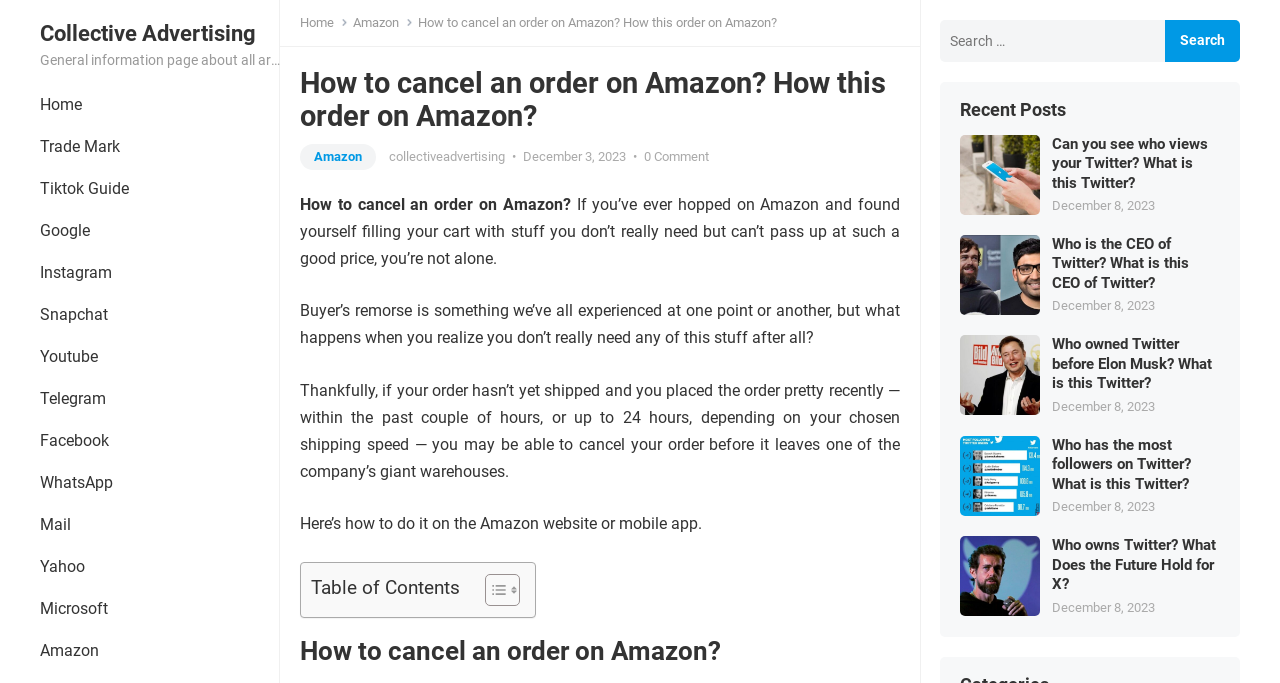Please reply to the following question with a single word or a short phrase:
What is the topic of the current article?

Canceling an order on Amazon